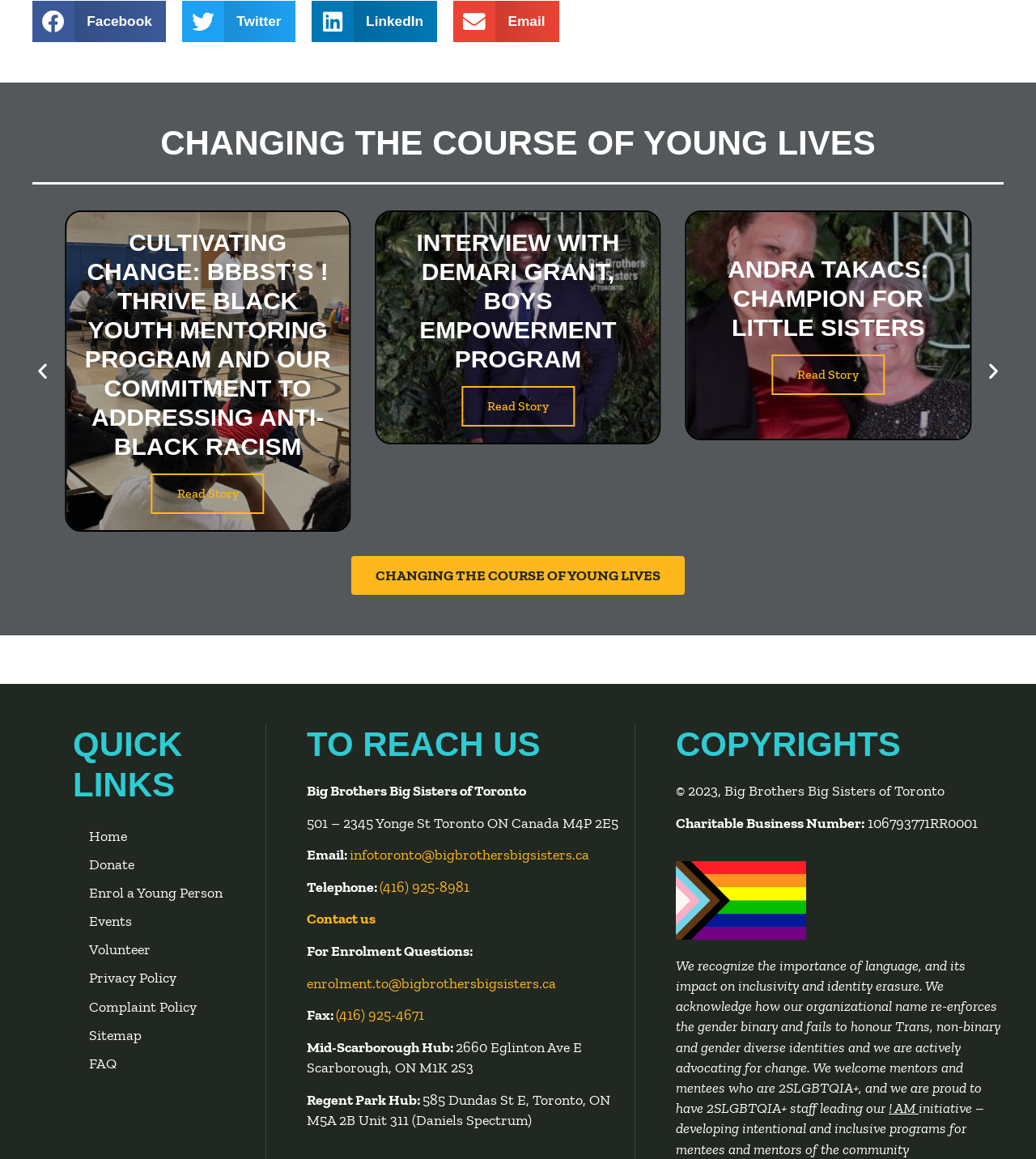Please answer the following question as detailed as possible based on the image: 
What is the significance of the Progress Pride Flag image?

The Progress Pride Flag image at the bottom of the webpage suggests that the organization is inclusive and supportive of the 2SLGBTQIA+ community. The accompanying text also acknowledges the importance of language and its impact on inclusivity and identity erasure.